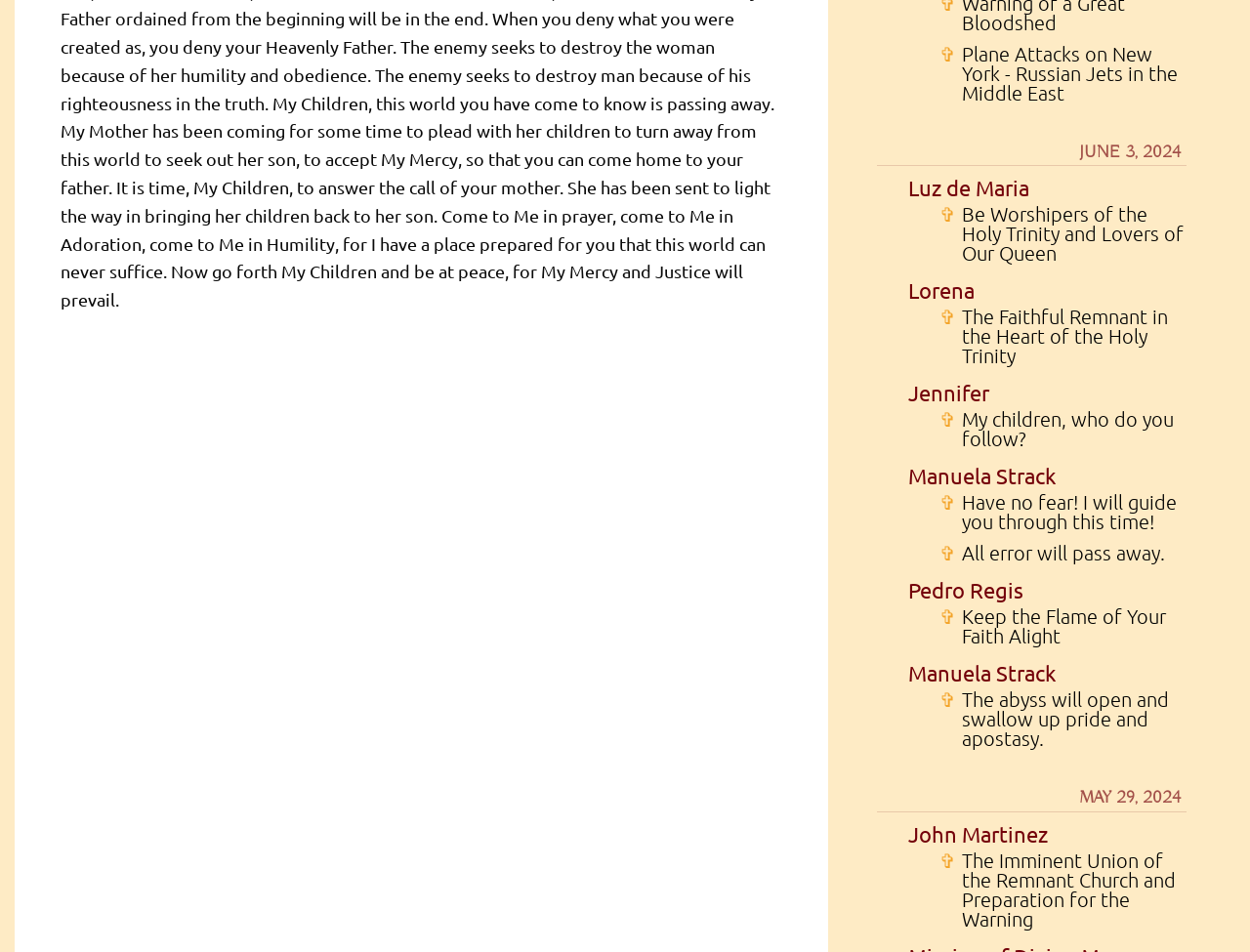Determine the bounding box coordinates of the clickable region to execute the instruction: "Click on the link about Plane Attacks on New York". The coordinates should be four float numbers between 0 and 1, denoted as [left, top, right, bottom].

[0.752, 0.046, 0.949, 0.107]